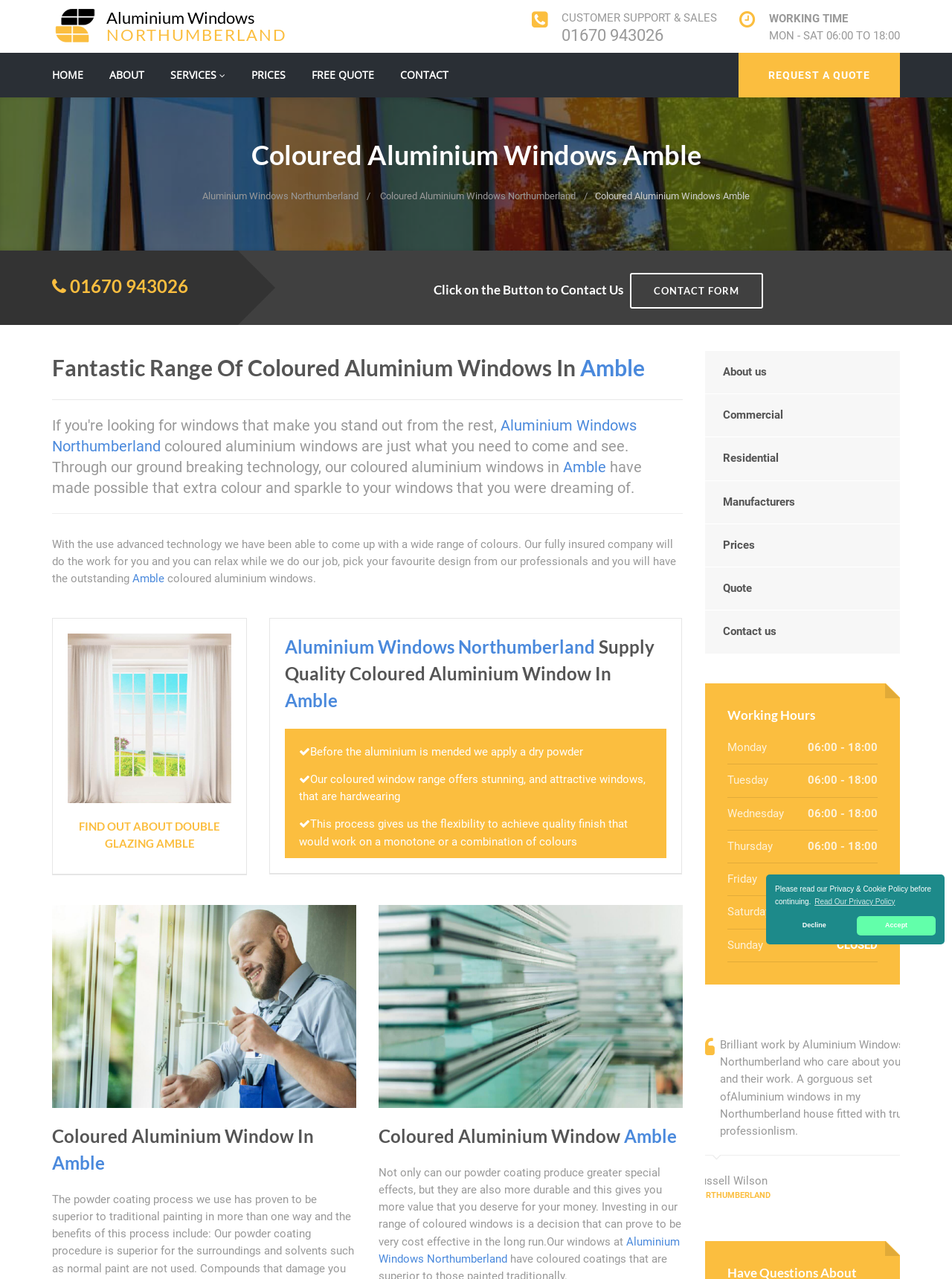Please determine the bounding box coordinates for the UI element described here. Use the format (top-left x, top-left y, bottom-right x, bottom-right y) with values bounded between 0 and 1: Contact Form

[0.662, 0.213, 0.802, 0.241]